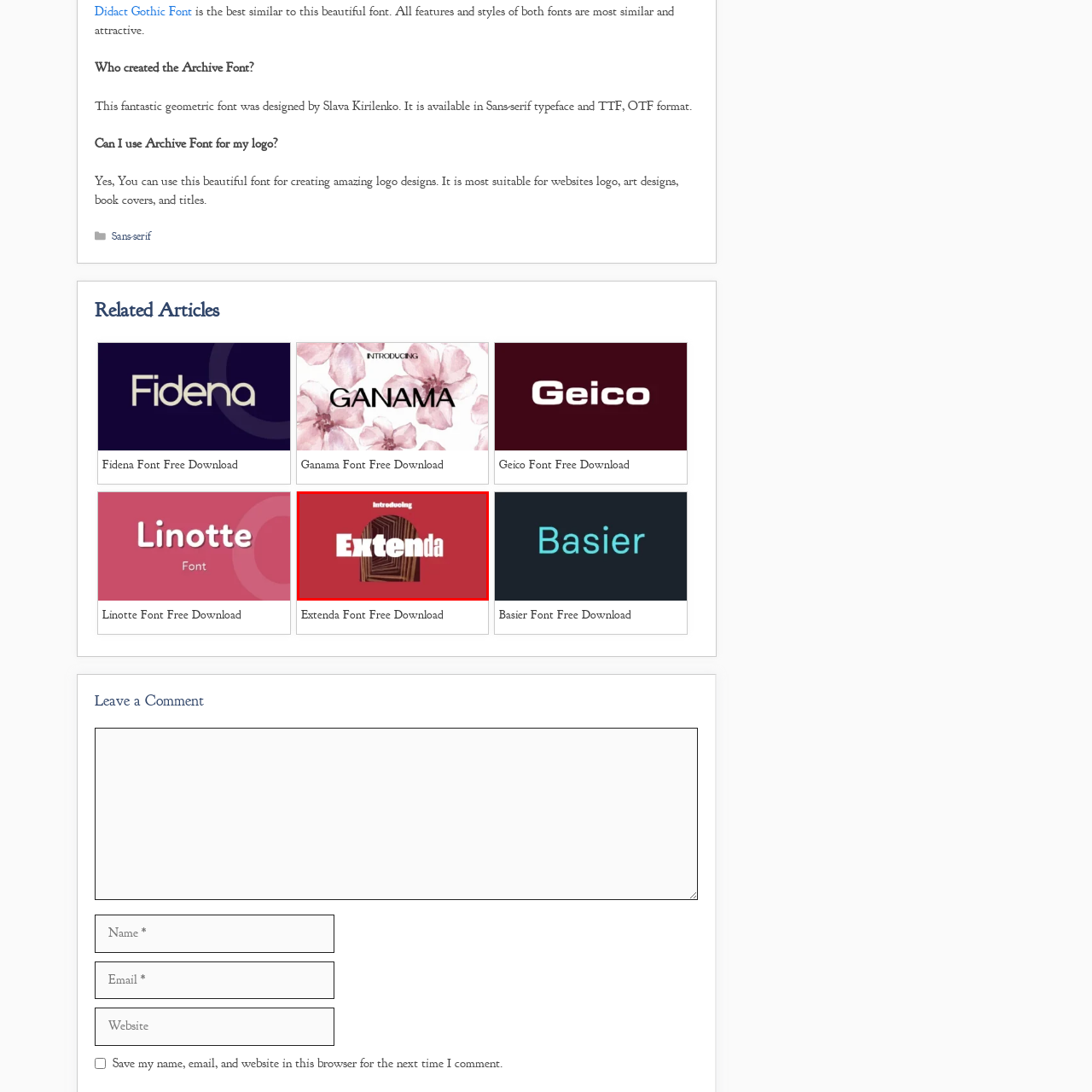Pay attention to the section outlined in red, What is written above the font name? 
Reply with a single word or phrase.

introducing